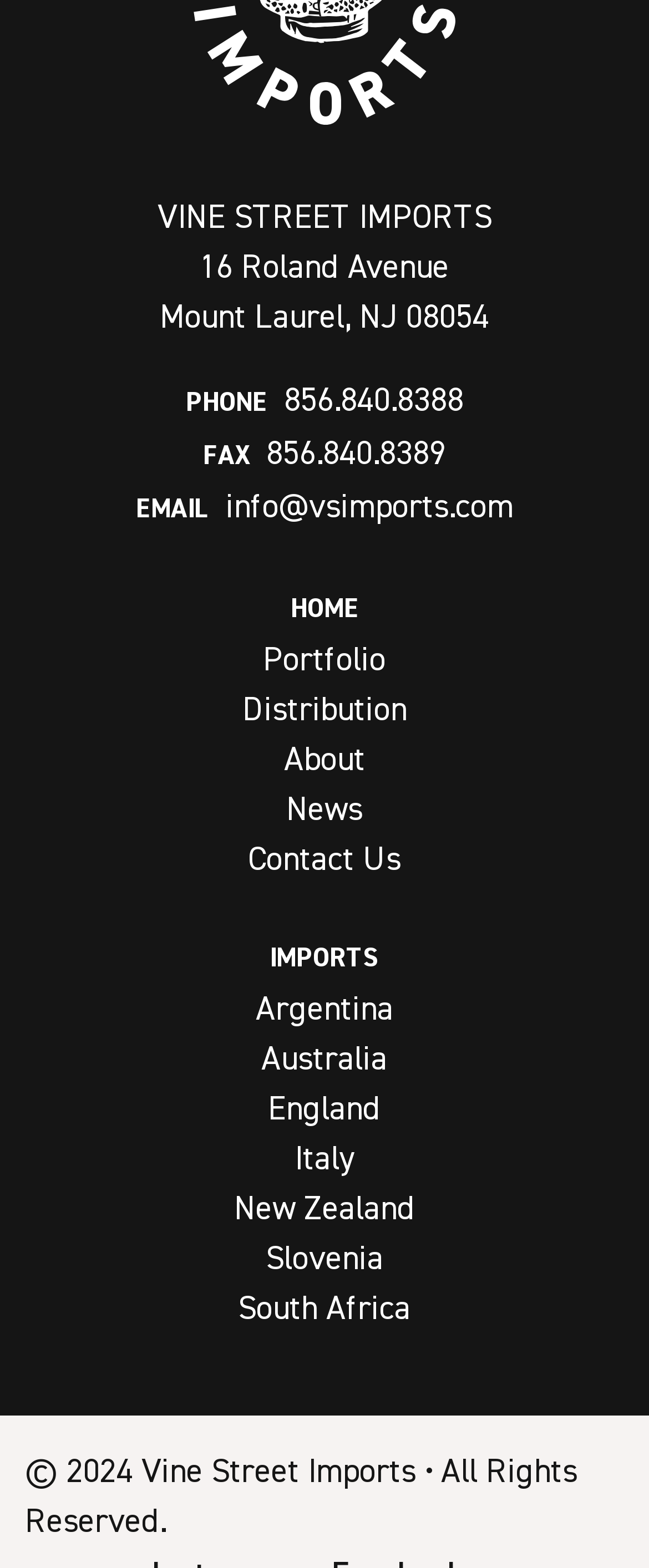Given the webpage screenshot, identify the bounding box of the UI element that matches this description: "Argentina".

[0.394, 0.63, 0.606, 0.655]